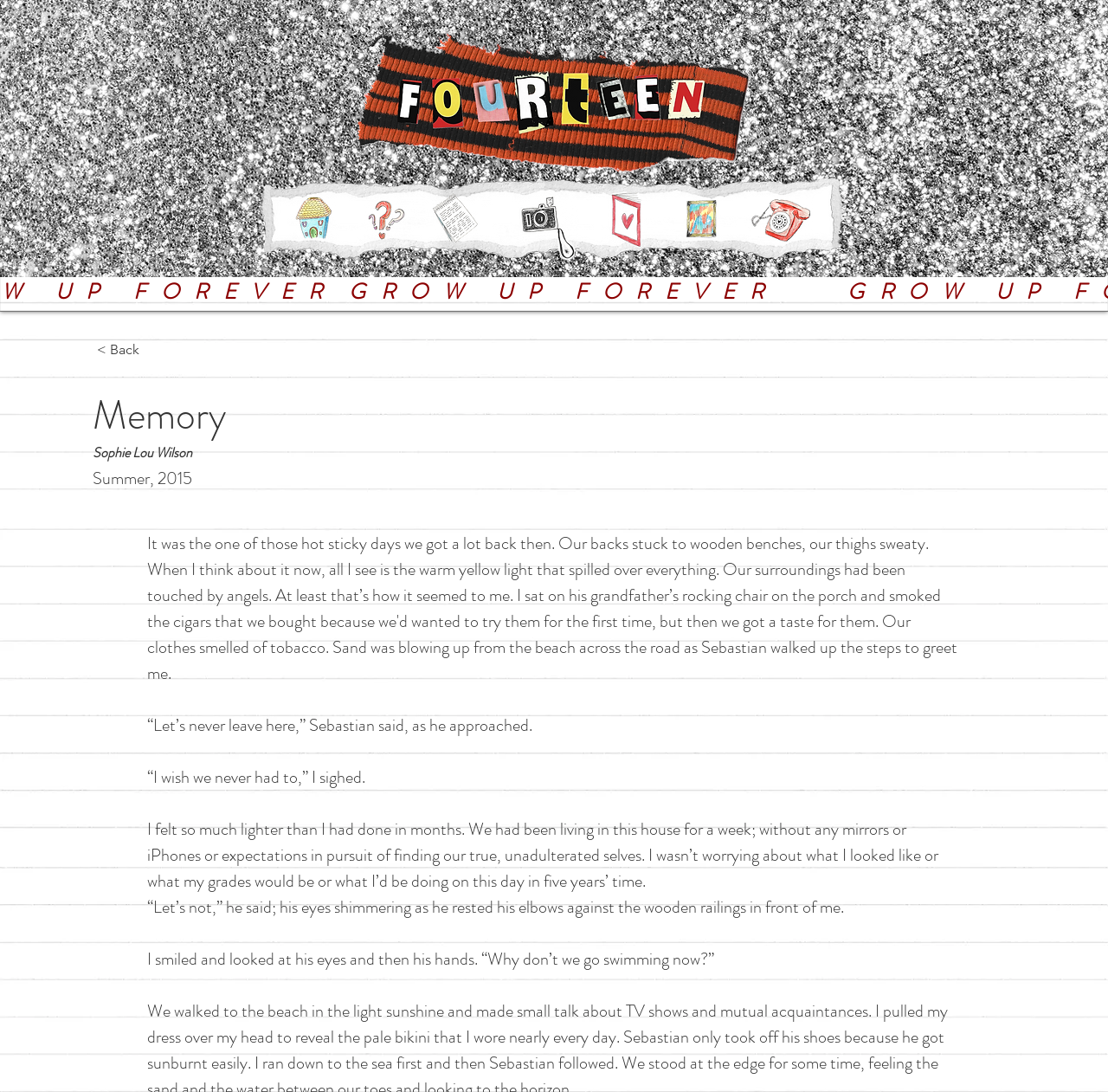Who is the author of the article?
Observe the image and answer the question with a one-word or short phrase response.

Sophie Lou Wilson